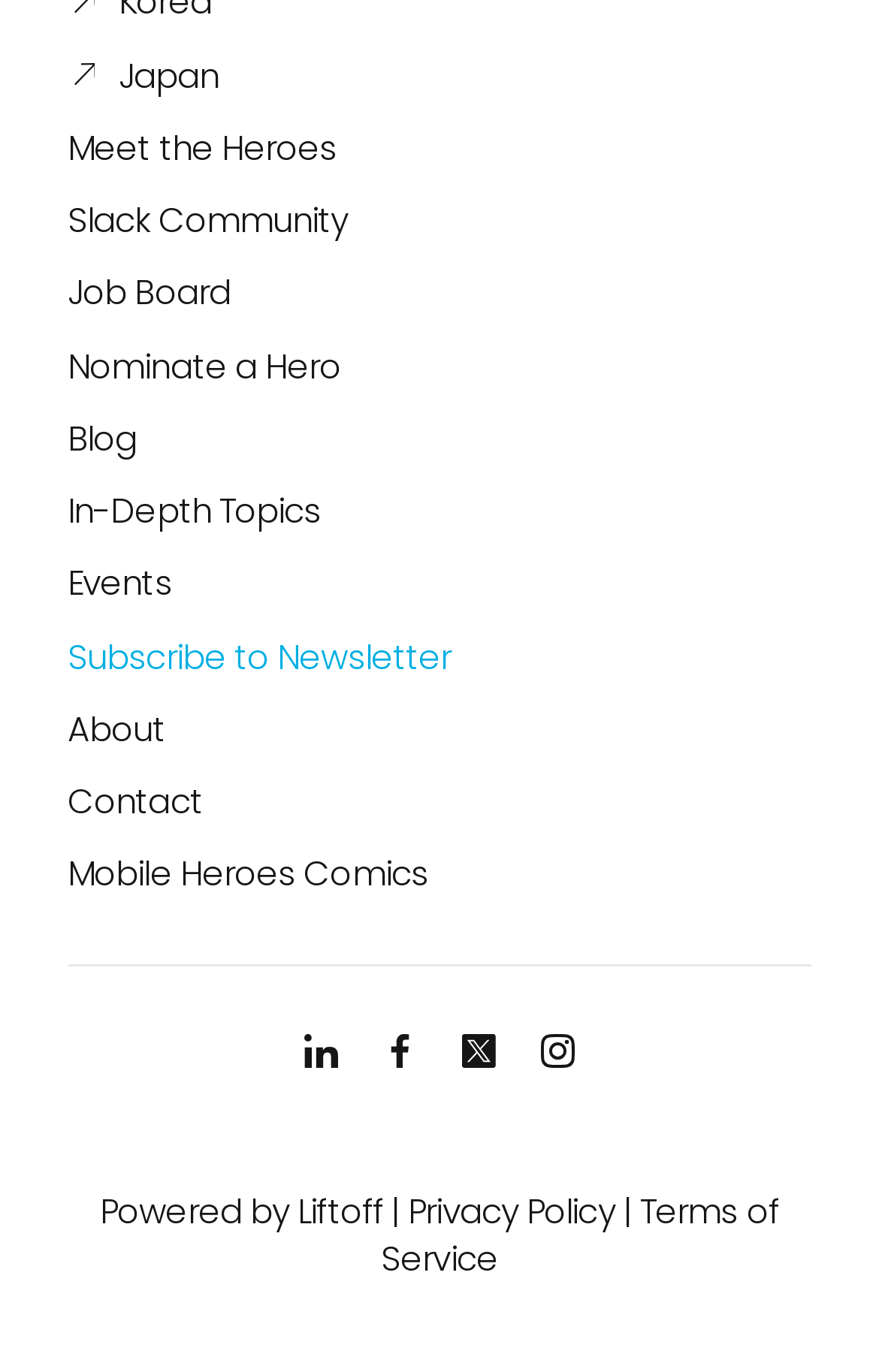Can you specify the bounding box coordinates of the area that needs to be clicked to fulfill the following instruction: "Explore Meet the Heroes"?

[0.077, 0.09, 0.383, 0.125]